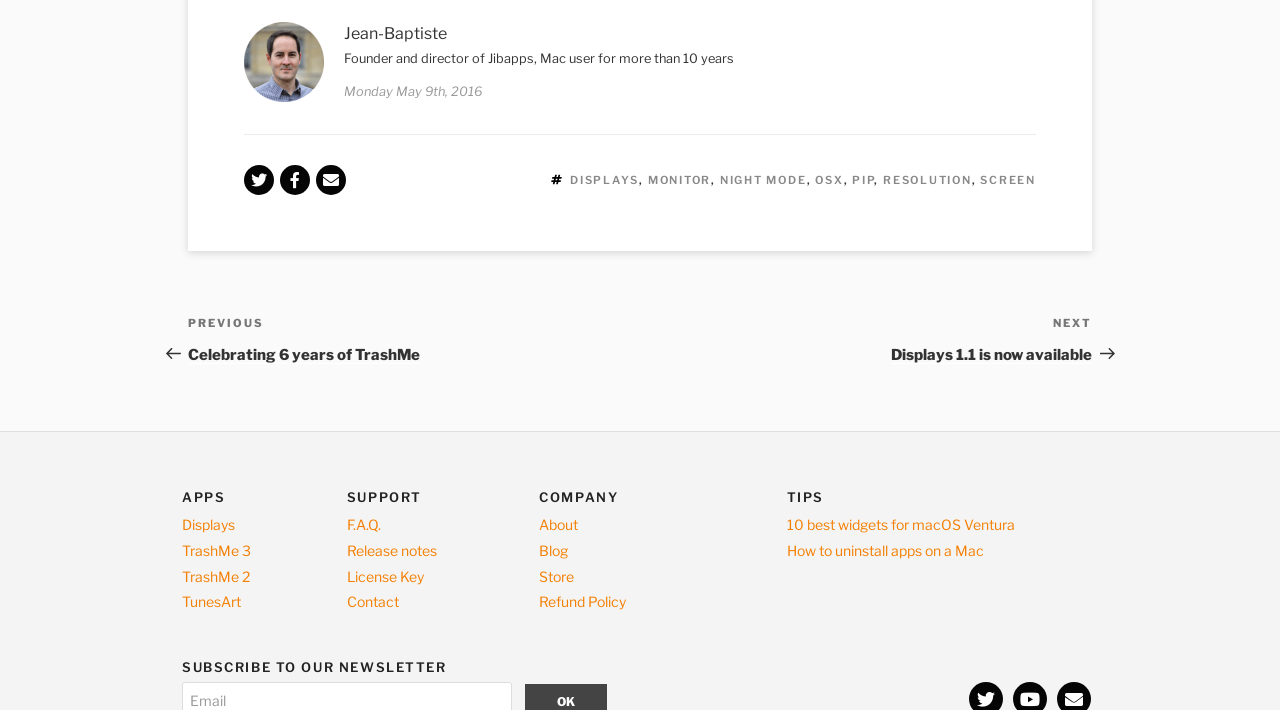Please locate the UI element described by "Displays" and provide its bounding box coordinates.

[0.142, 0.727, 0.184, 0.751]